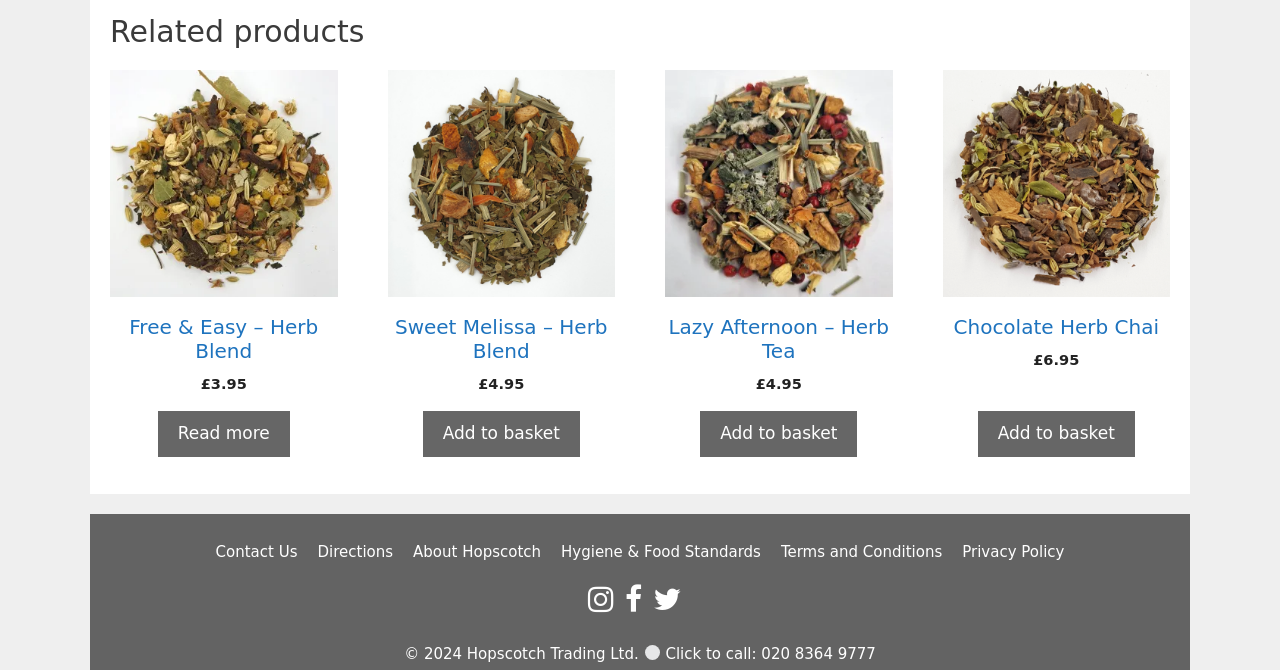Using the provided element description "Add to basket", determine the bounding box coordinates of the UI element.

[0.764, 0.614, 0.887, 0.682]